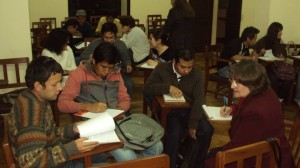What is the atmosphere fostered by the woman in the dark coat?
Could you answer the question with a detailed and thorough explanation?

According to the caption, the woman in the dark coat appears to be guiding or conversing with the two men, which suggests that she is fostering an interactive atmosphere in the workshop setting.